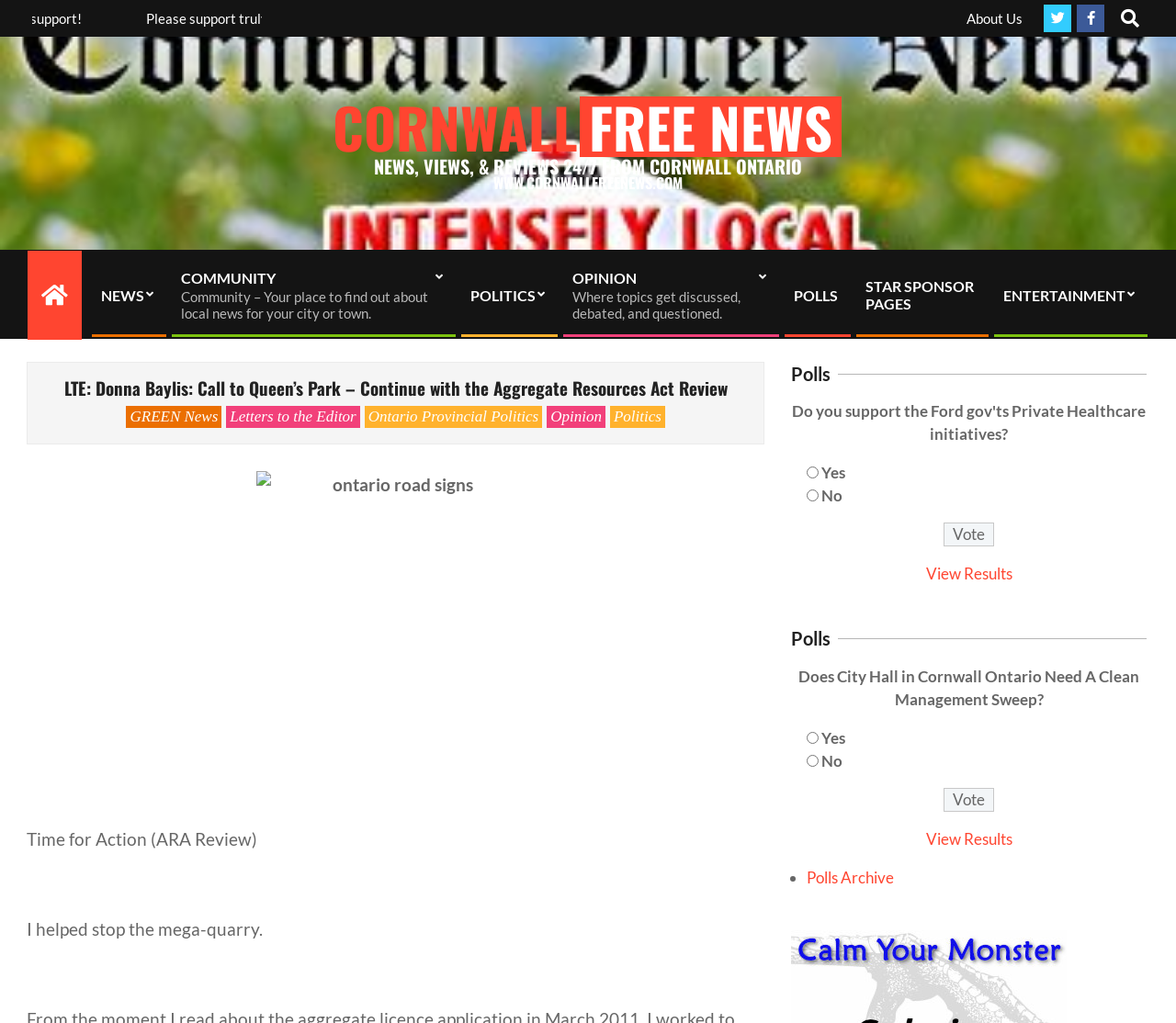Locate the bounding box coordinates of the clickable region to complete the following instruction: "View Polls Archive."

[0.686, 0.848, 0.76, 0.867]